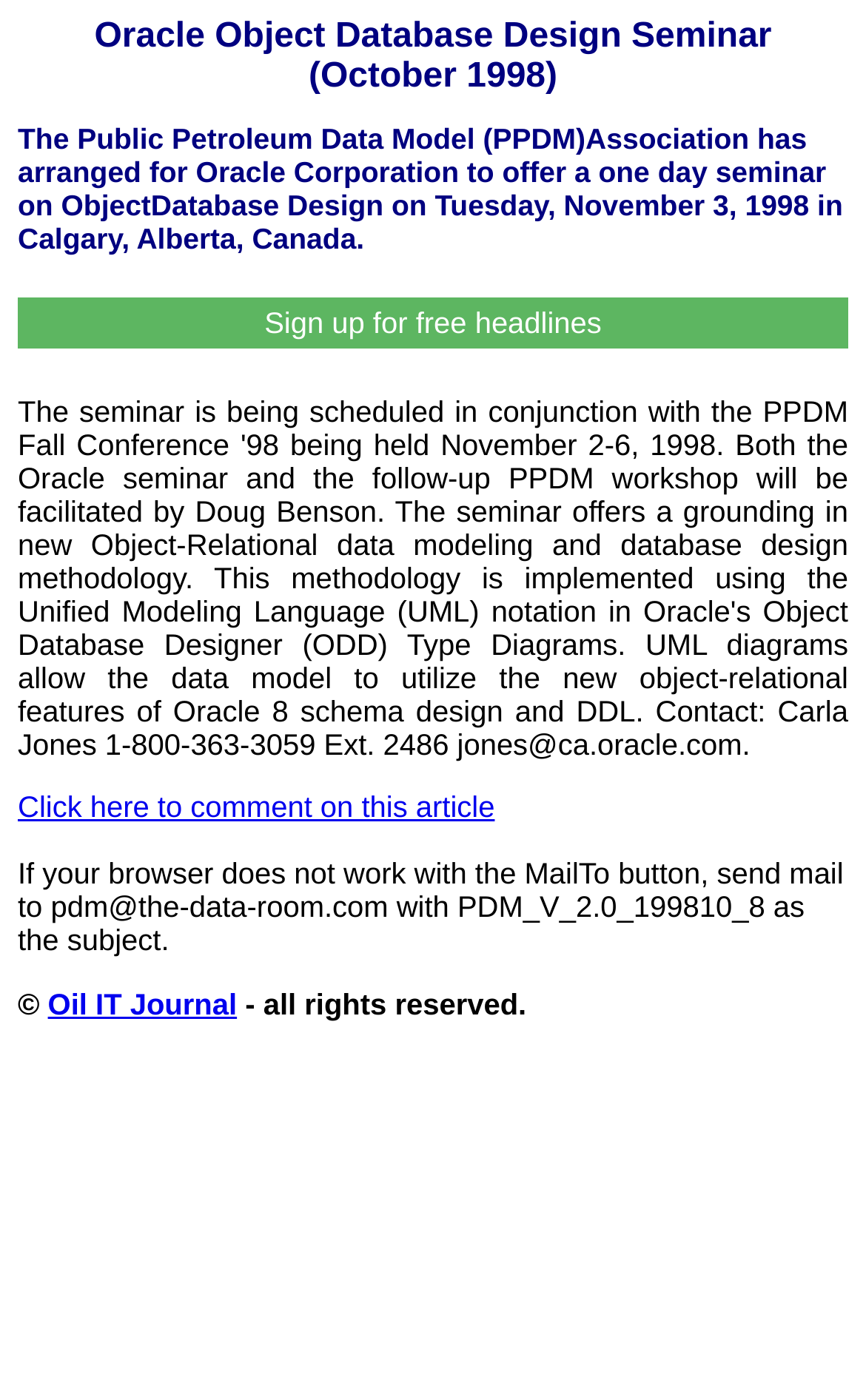Predict the bounding box of the UI element based on this description: "Sign up for free headlines".

[0.021, 0.212, 0.979, 0.248]